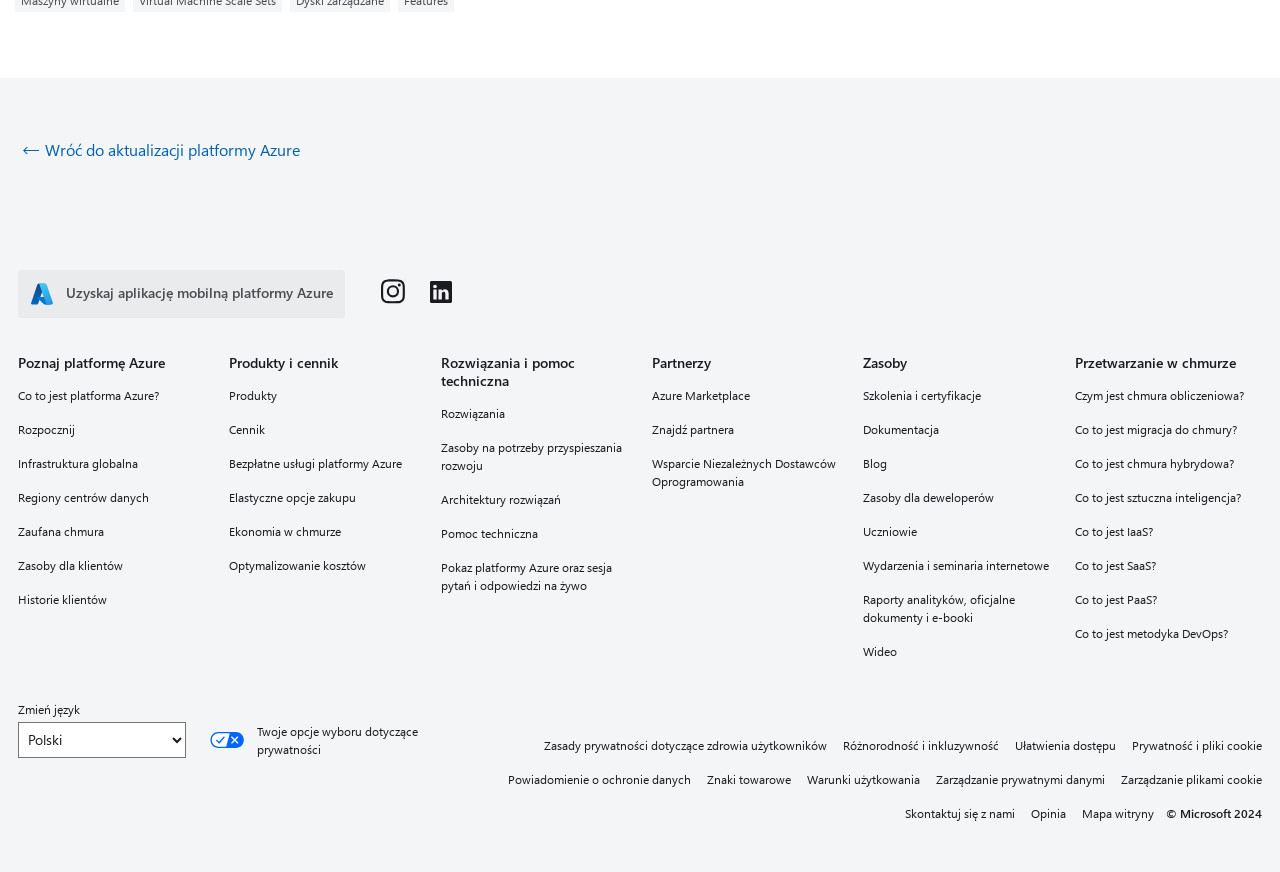Using the description: "Submit", identify the bounding box of the corresponding UI element in the screenshot.

None